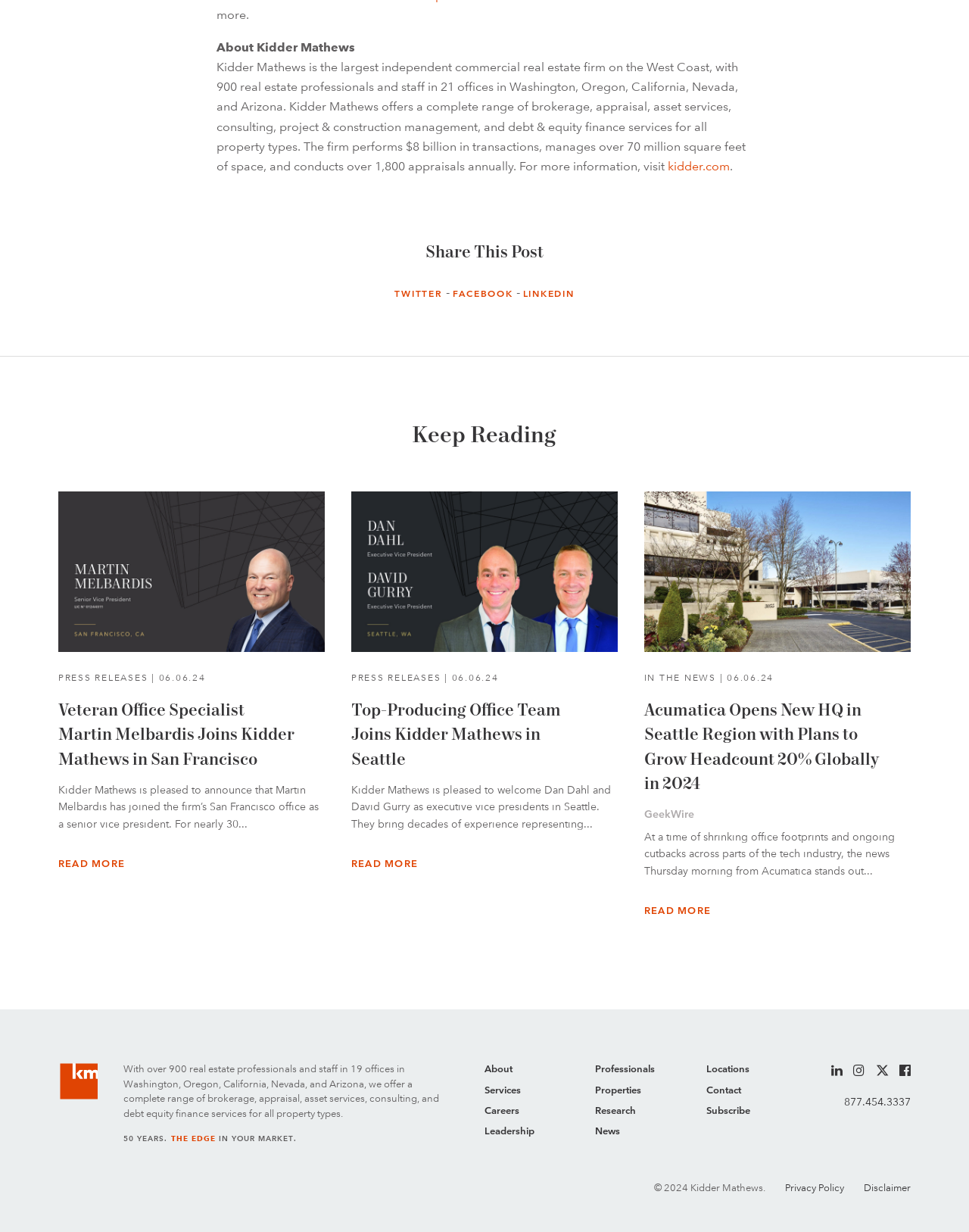Please identify the coordinates of the bounding box for the clickable region that will accomplish this instruction: "Share this post on 'TWITTER'".

[0.407, 0.234, 0.457, 0.243]